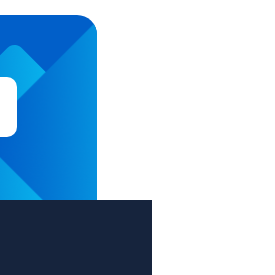What is the purpose of the visual component?
Please elaborate on the answer to the question with detailed information.

According to the caption, the imagery serves to enhance the visual identity of SoFlo Public Adjusters, which suggests that the primary purpose of the visual component is to reinforce the company's brand and image.